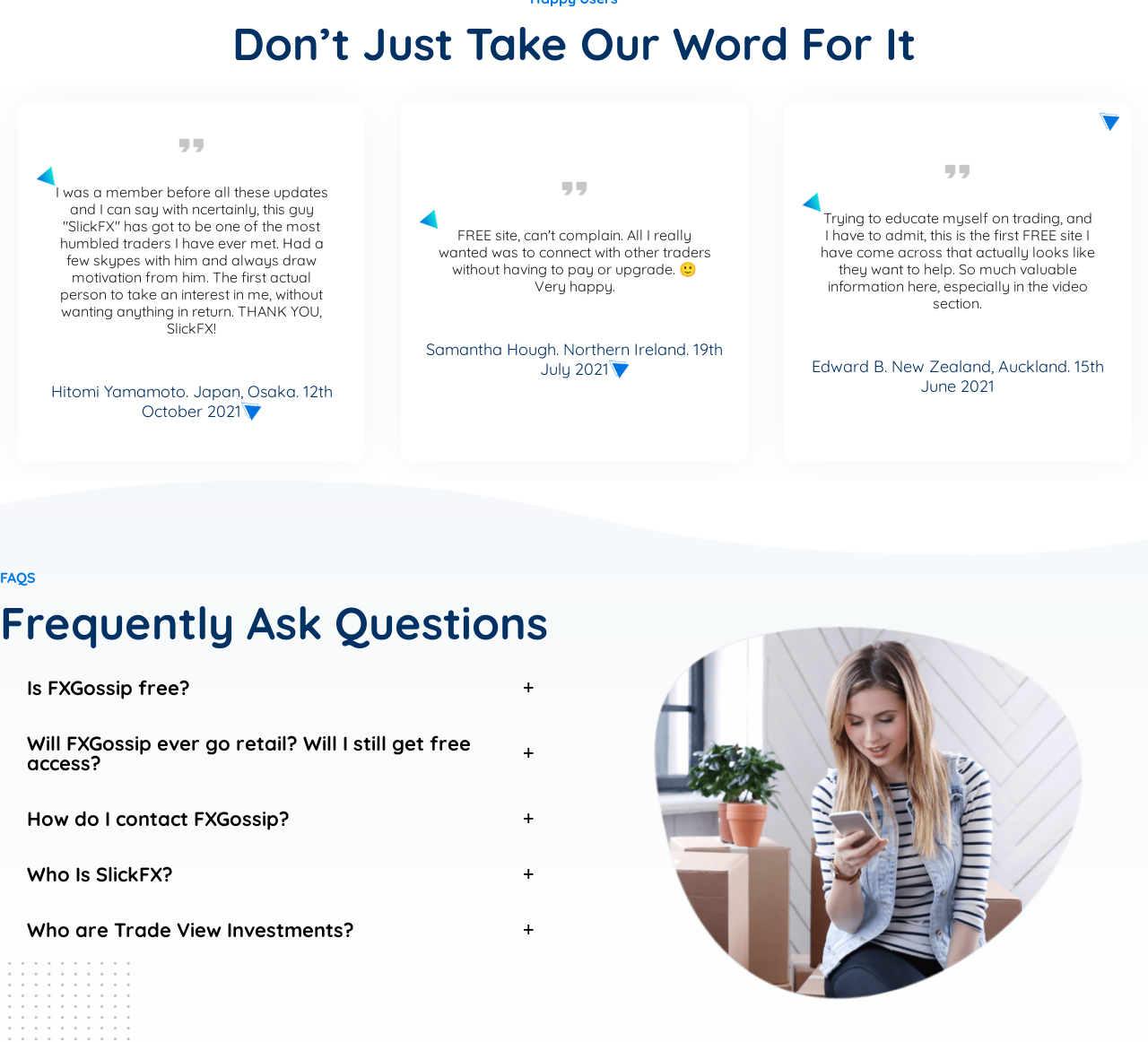Answer in one word or a short phrase: 
What is the name of the person mentioned in the second testimonial?

Edward B.